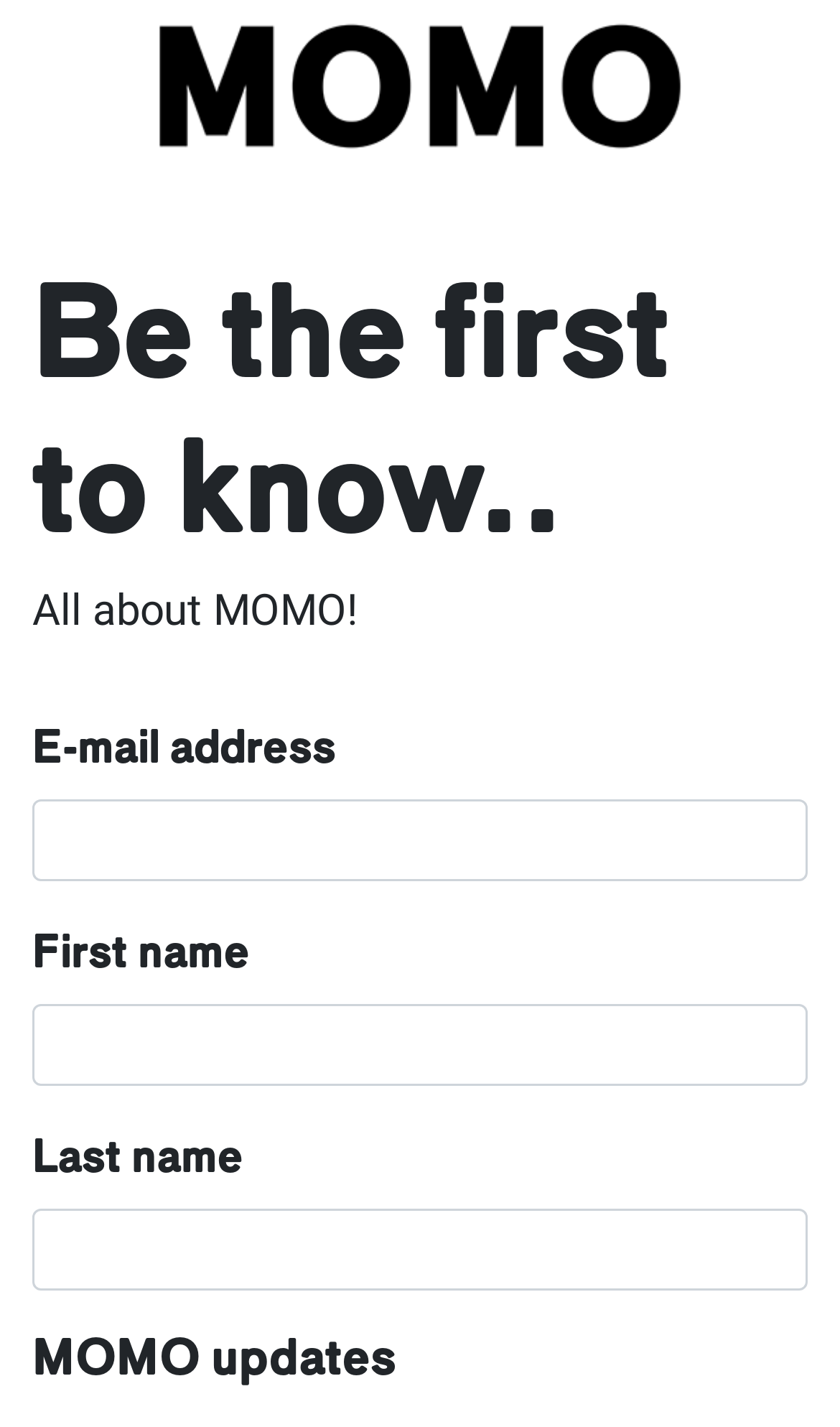What is the theme of the webpage?
Please provide a single word or phrase answer based on the image.

MOMO